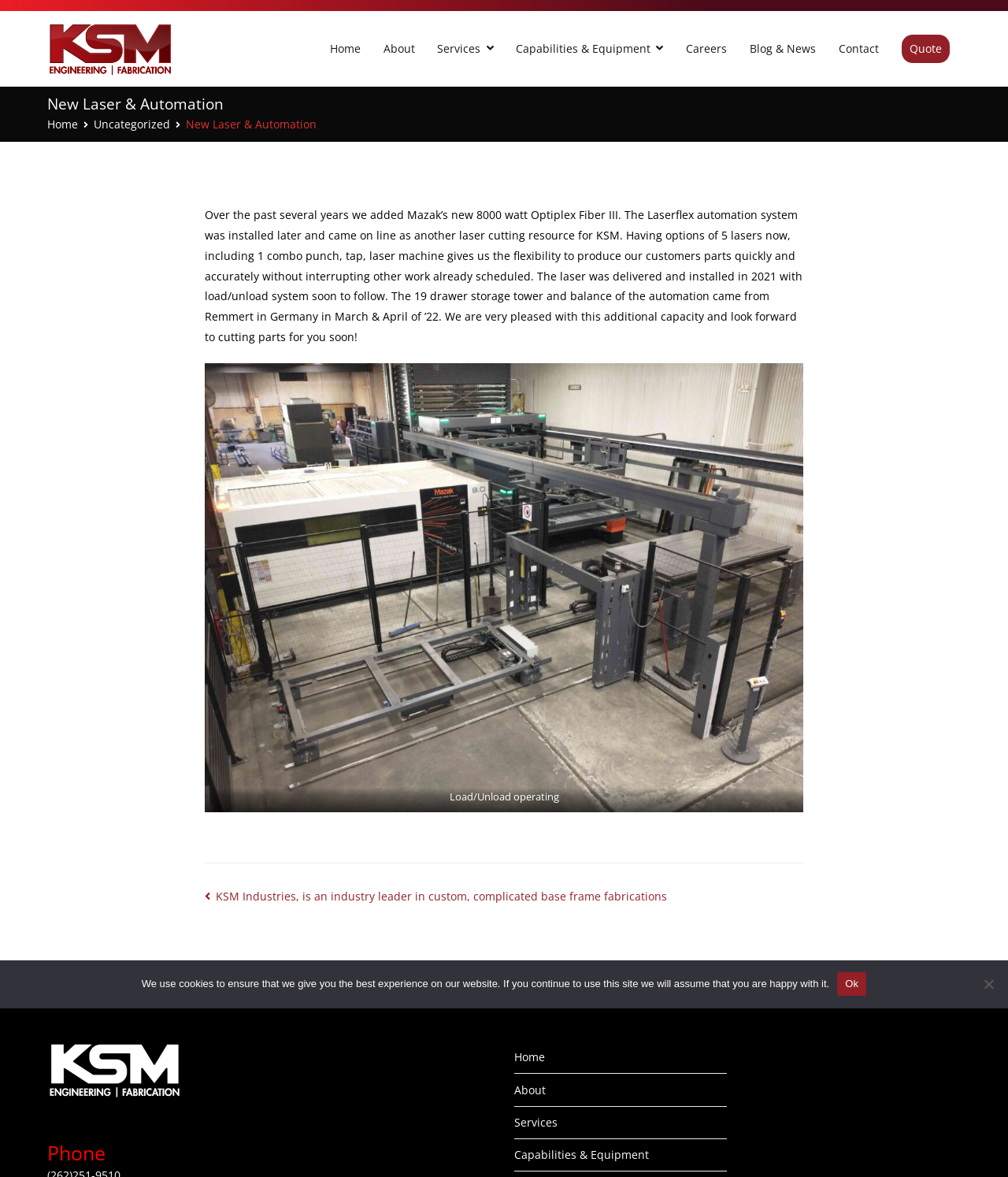Use a single word or phrase to answer the question:
How many lasers does KSM have?

5